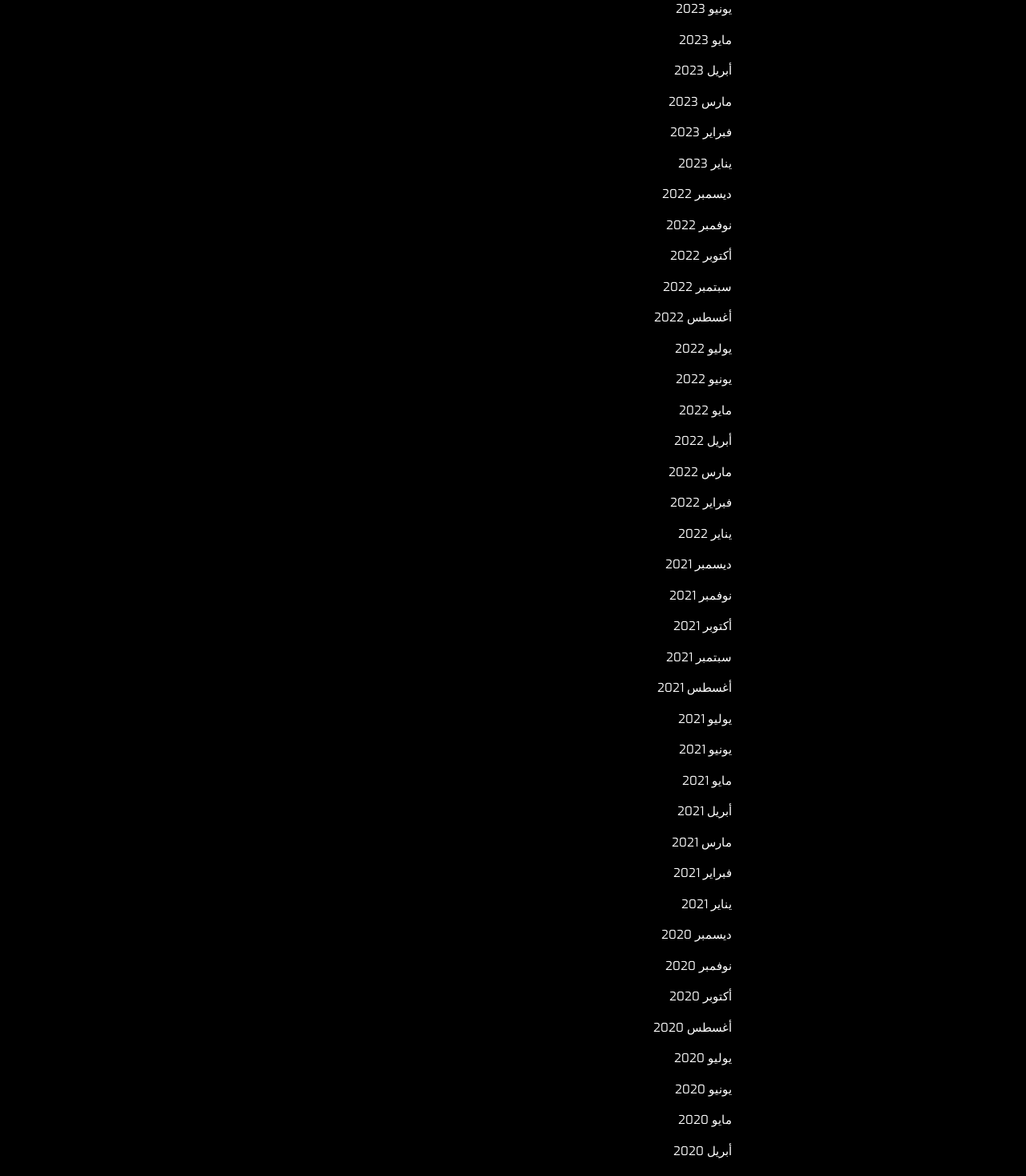Please find the bounding box coordinates of the element that needs to be clicked to perform the following instruction: "view December 2020". The bounding box coordinates should be four float numbers between 0 and 1, represented as [left, top, right, bottom].

[0.645, 0.788, 0.713, 0.802]